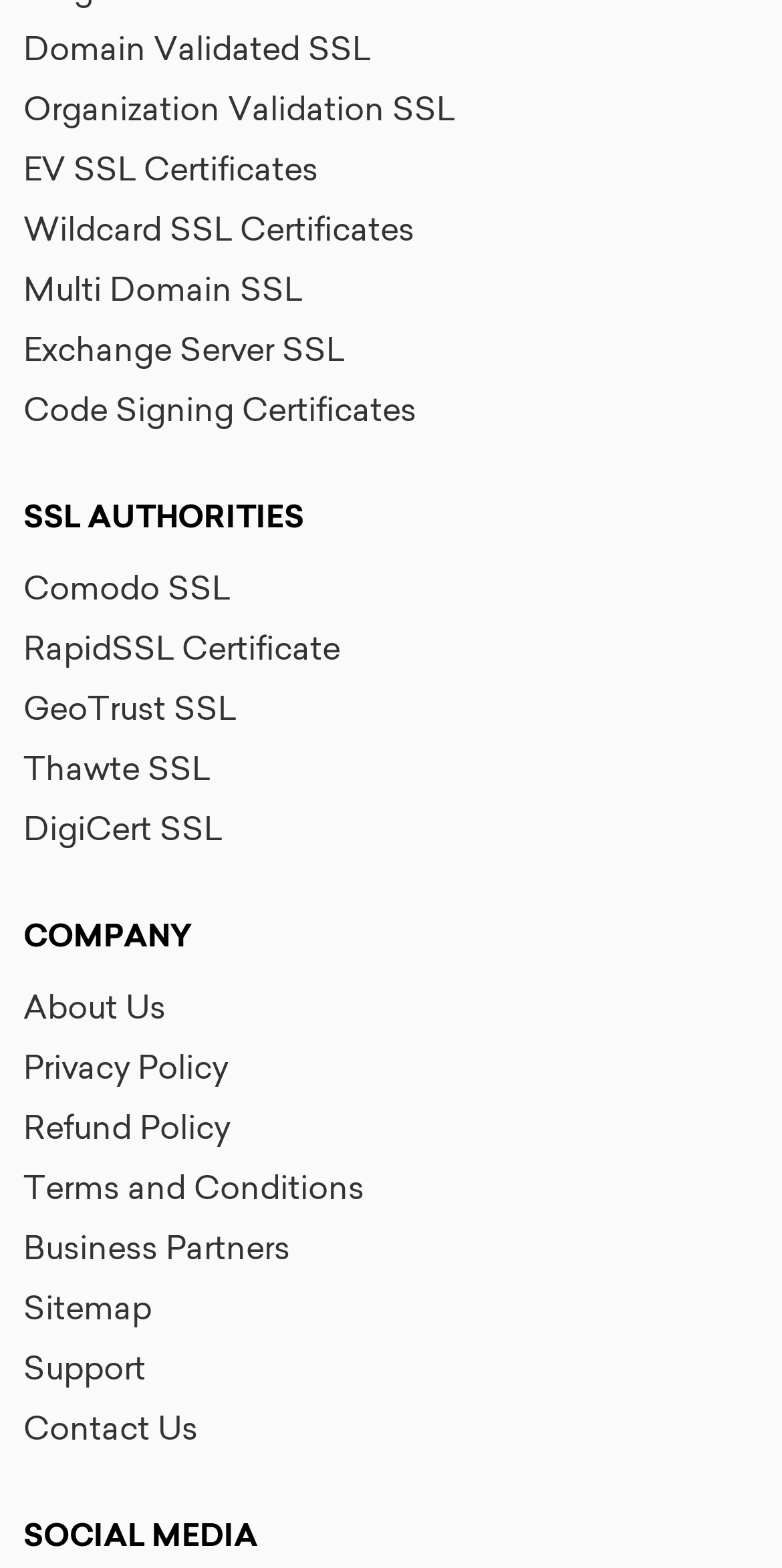How many links are there under the 'SSL AUTHORITIES' heading?
Answer the question with detailed information derived from the image.

By counting the links under the 'SSL AUTHORITIES' heading, I see that there are 5 links, including Comodo SSL, RapidSSL Certificate, GeoTrust SSL, Thawte SSL, and DigiCert SSL.